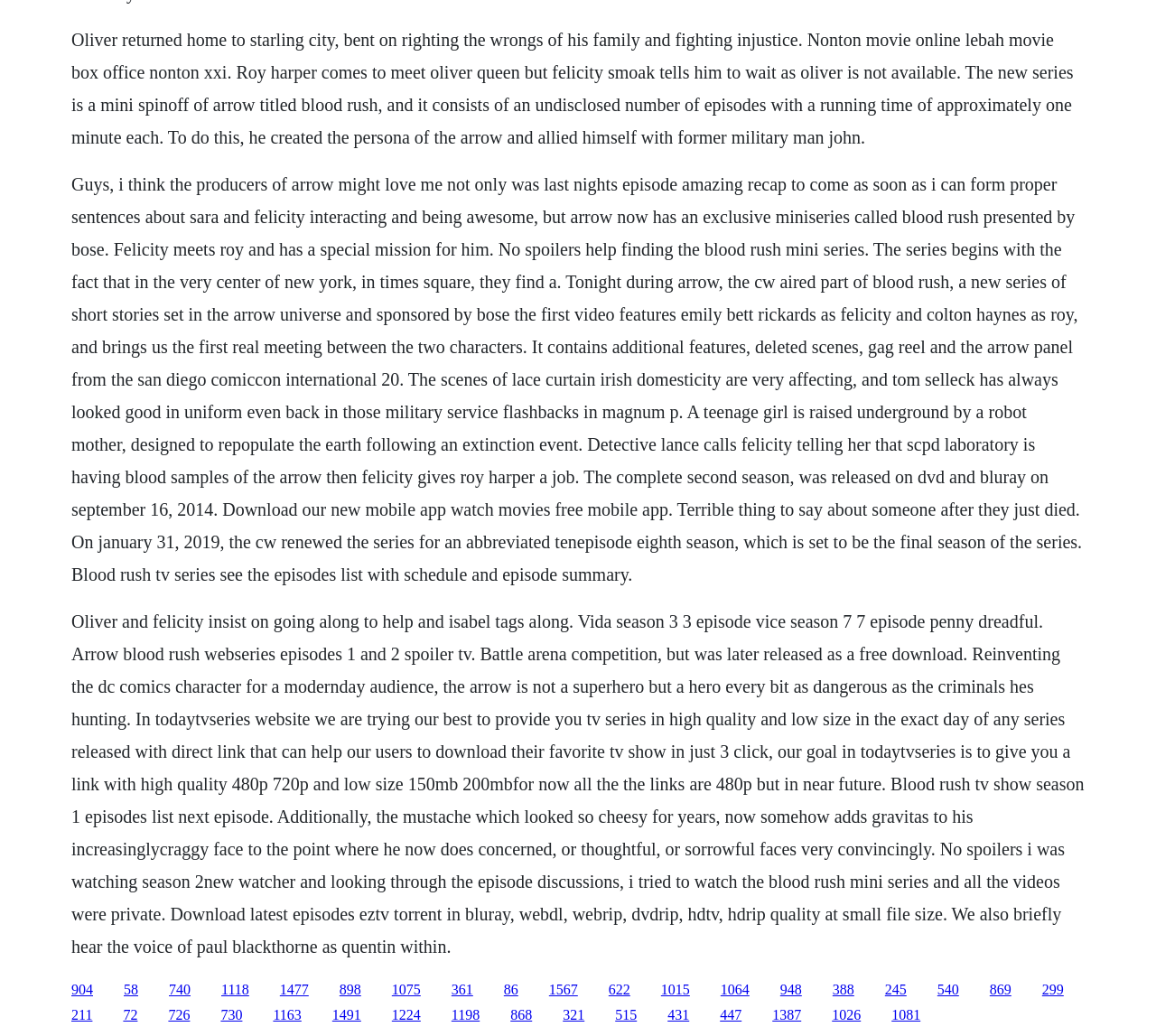Please answer the following question using a single word or phrase: 
Who is the main character of the 'Arrow' TV series?

Oliver Queen